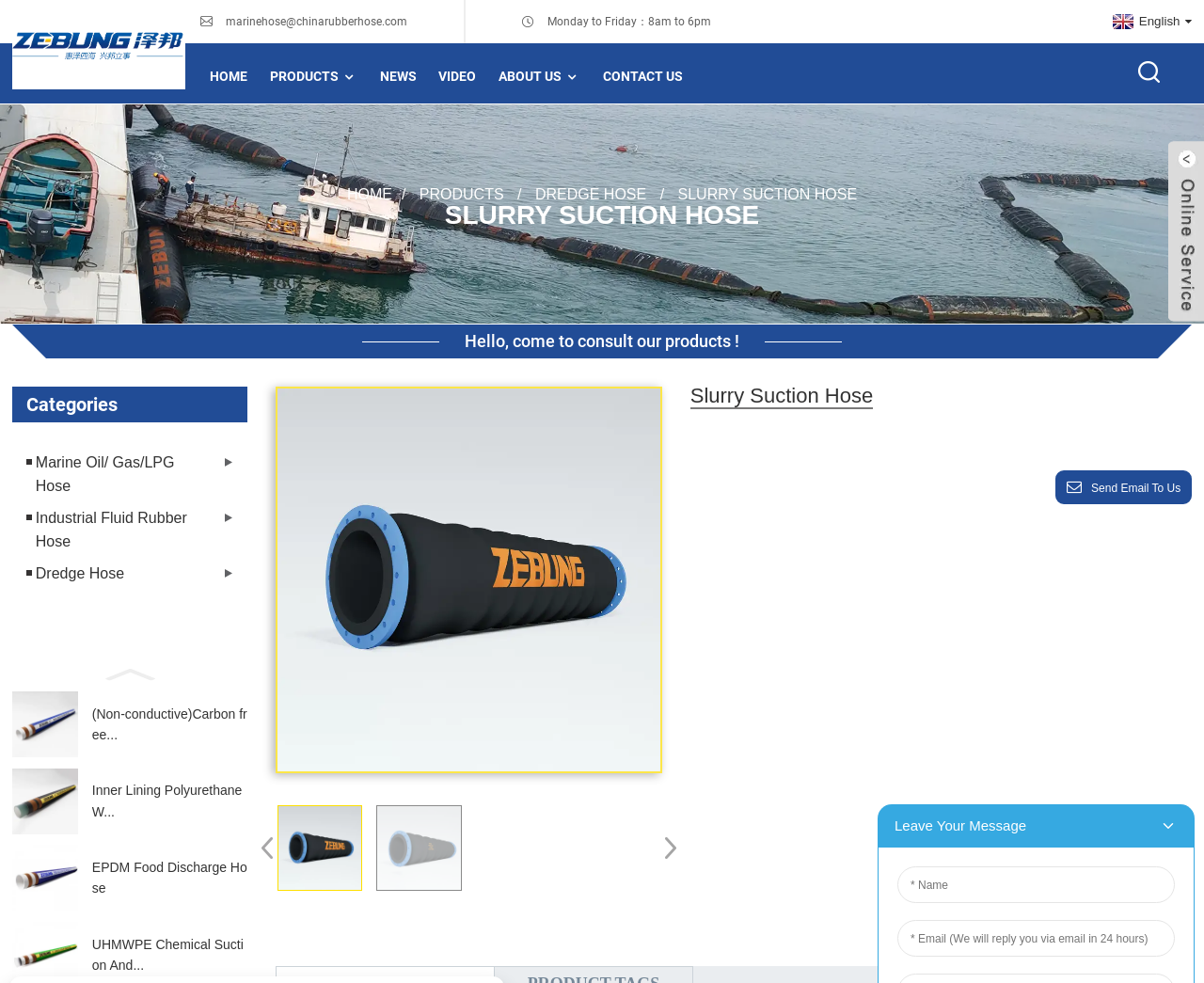Observe the image and answer the following question in detail: What is the company's email address?

I found the company's email address by looking at the top-right corner of the webpage, where it is displayed as a link.